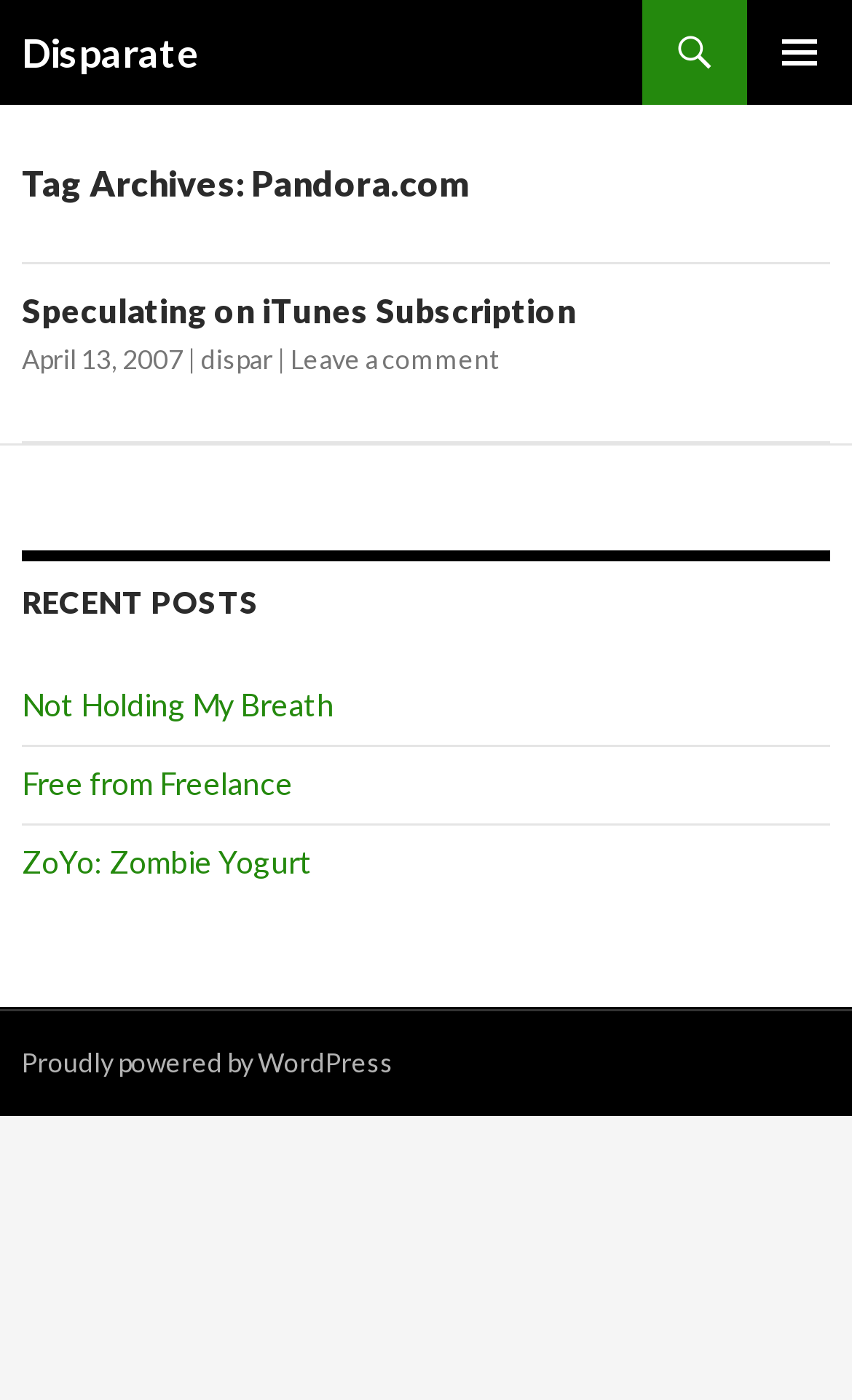What is the main topic of this webpage?
Based on the visual content, answer with a single word or a brief phrase.

Pandora.com